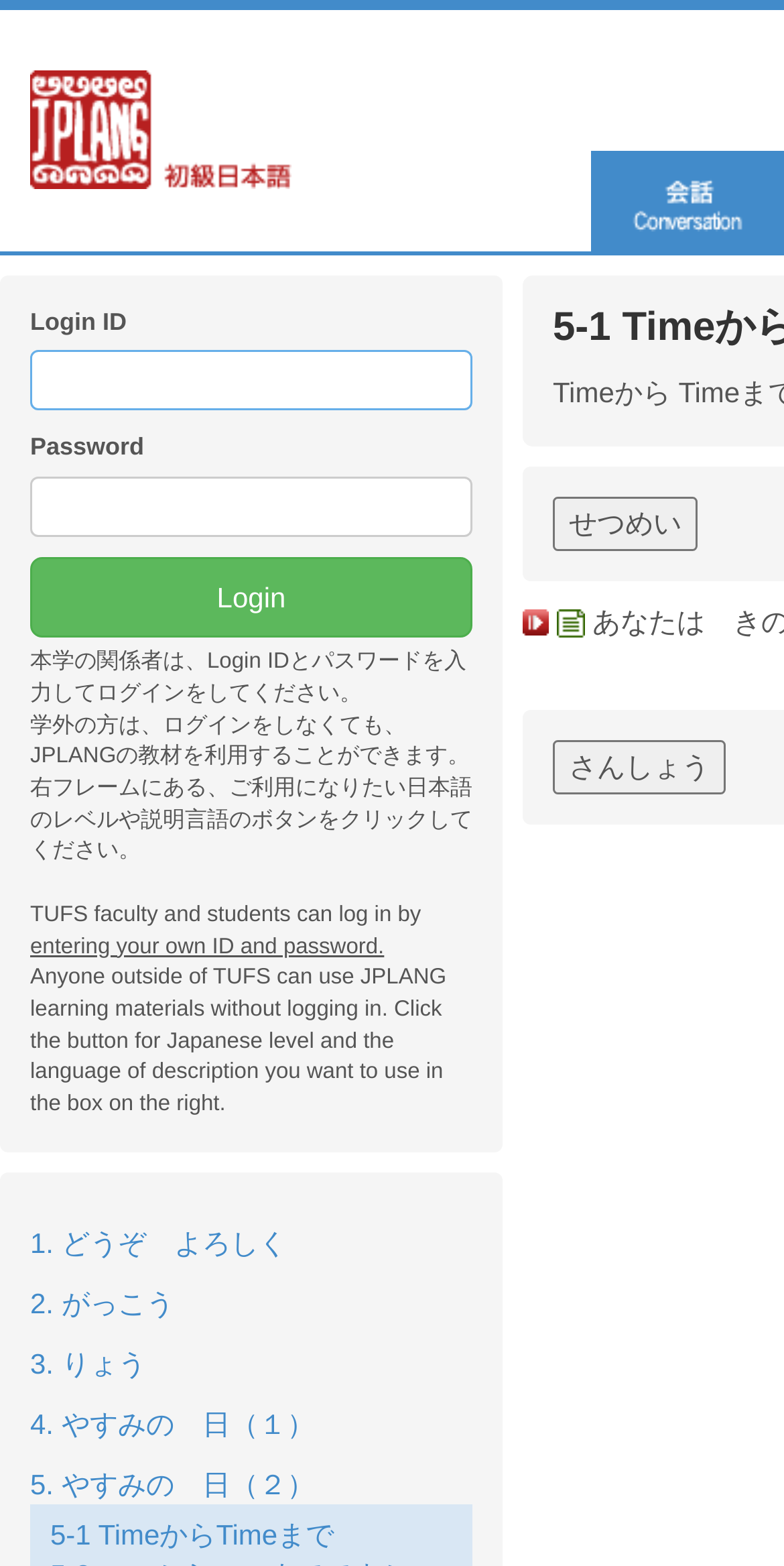Please locate the bounding box coordinates for the element that should be clicked to achieve the following instruction: "Click the login button". Ensure the coordinates are given as four float numbers between 0 and 1, i.e., [left, top, right, bottom].

[0.038, 0.355, 0.603, 0.407]